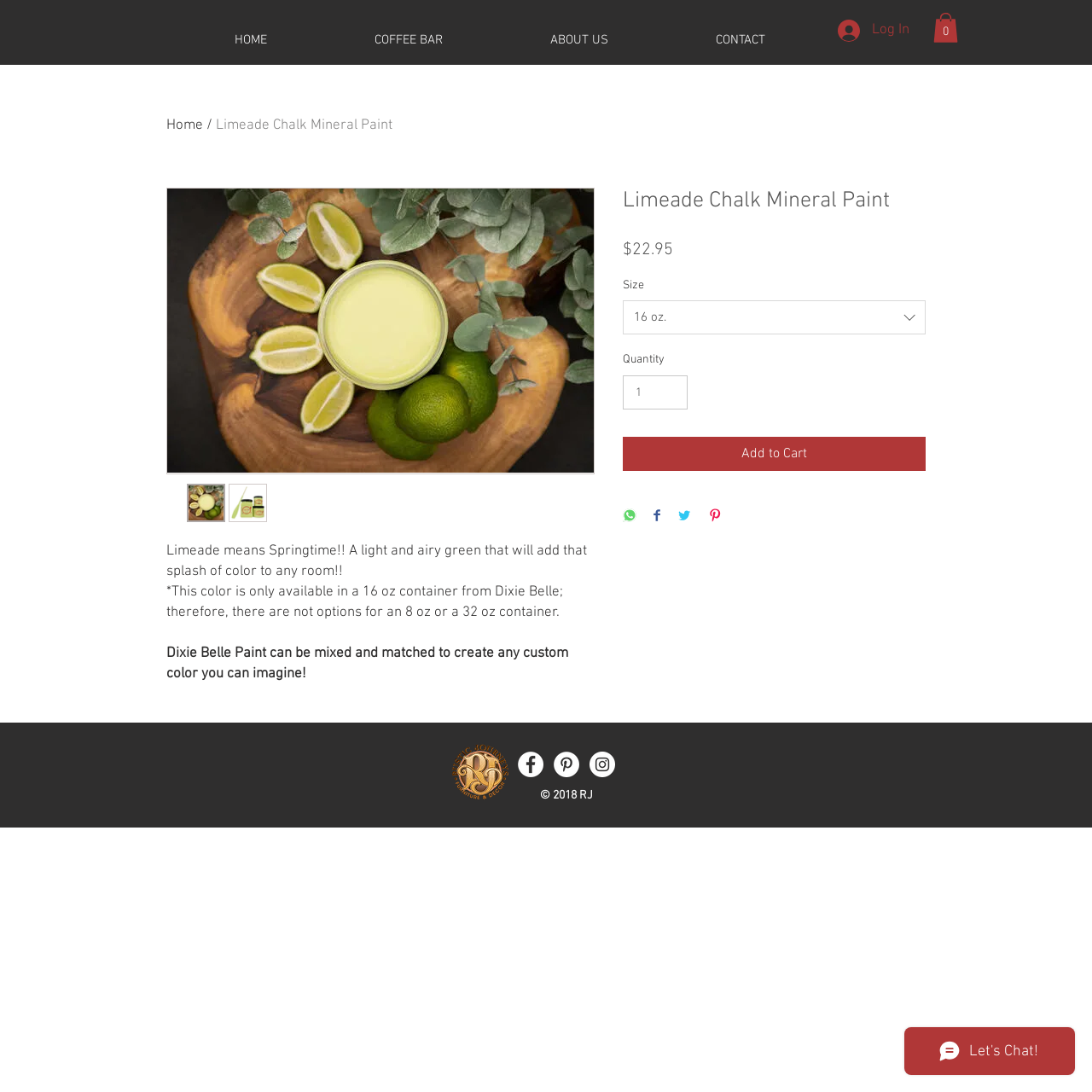Predict the bounding box coordinates of the area that should be clicked to accomplish the following instruction: "Click on the 'HOME' link". The bounding box coordinates should consist of four float numbers between 0 and 1, i.e., [left, top, right, bottom].

[0.166, 0.027, 0.294, 0.046]